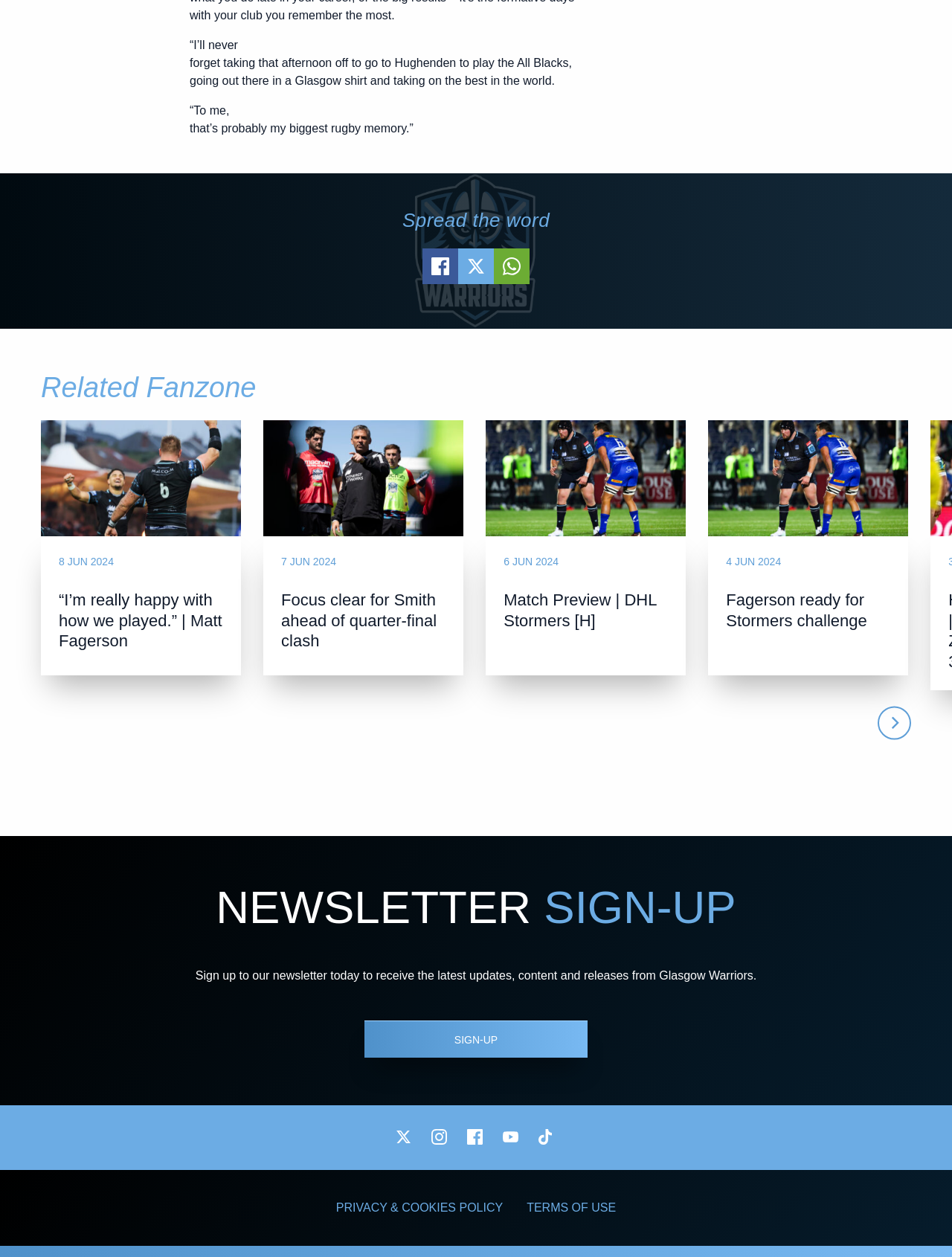Please provide the bounding box coordinates for the UI element as described: "TERMS OF USE". The coordinates must be four floats between 0 and 1, represented as [left, top, right, bottom].

[0.541, 0.95, 0.66, 0.972]